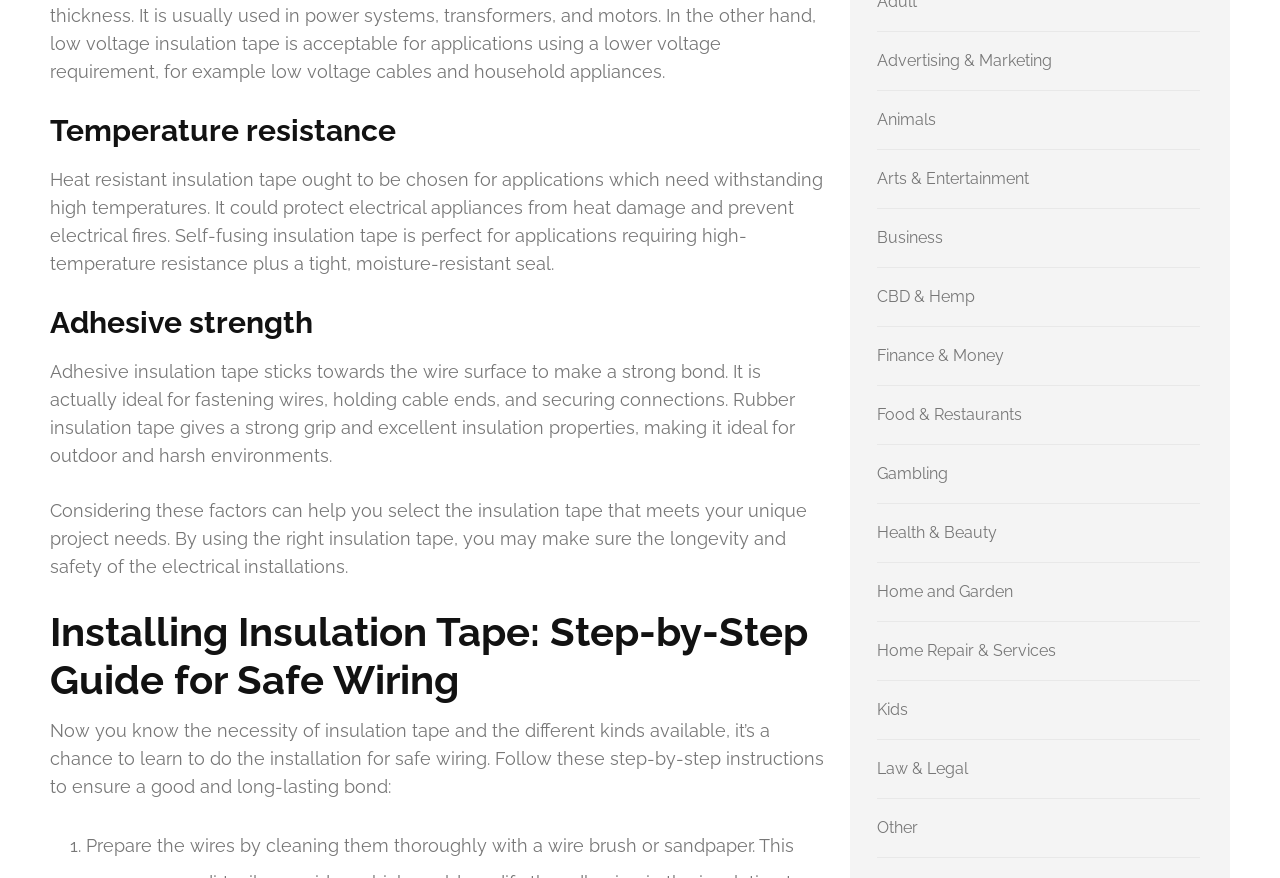What is the main topic of the webpage?
Please utilize the information in the image to give a detailed response to the question.

The webpage appears to be focused on providing information about insulation tape, its types, and its uses. The headings and paragraphs on the webpage all relate to insulation tape, indicating that it is the main topic of the webpage.